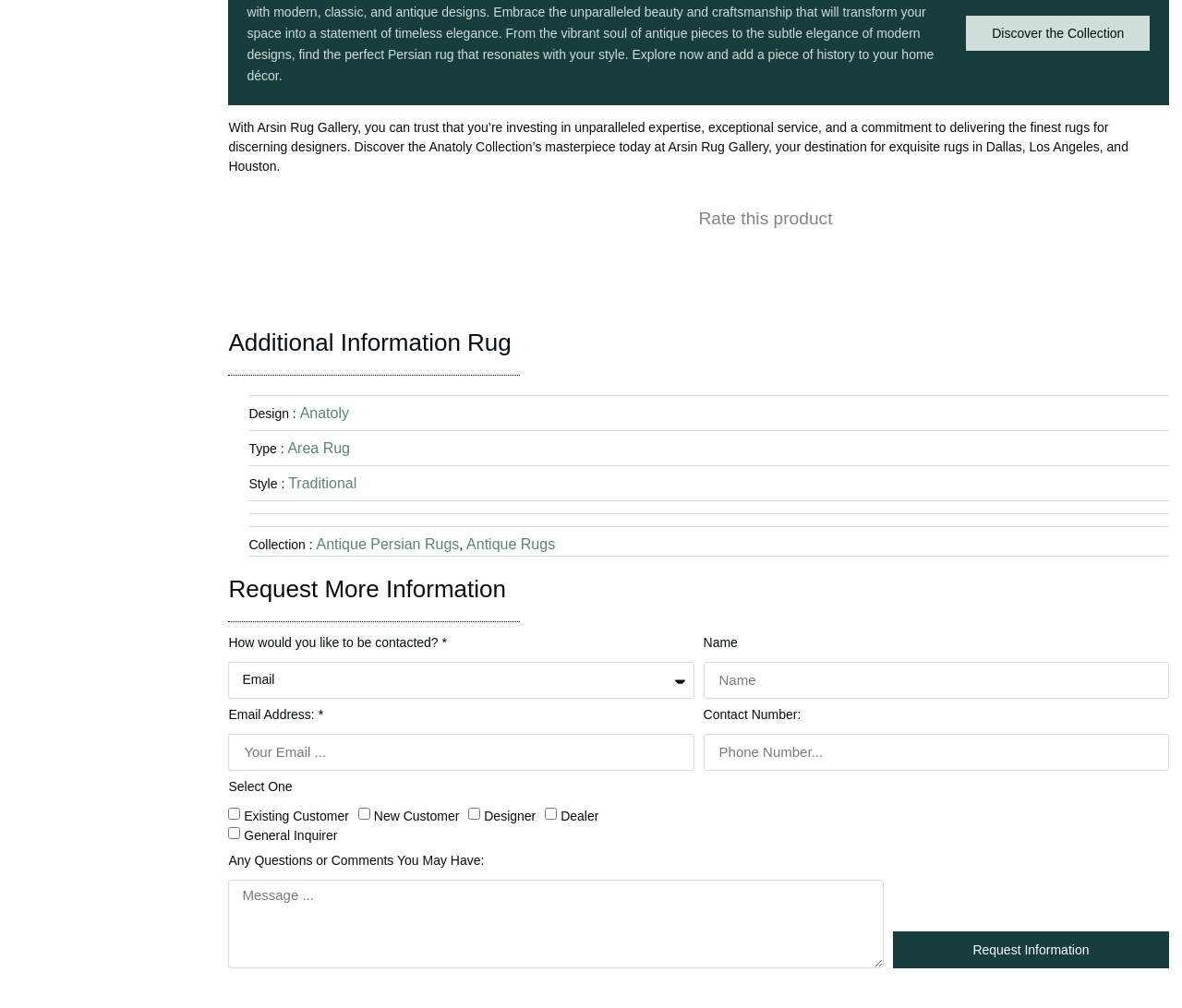How can I request more information about the rug?
Refer to the image and answer the question using a single word or phrase.

Fill out the form